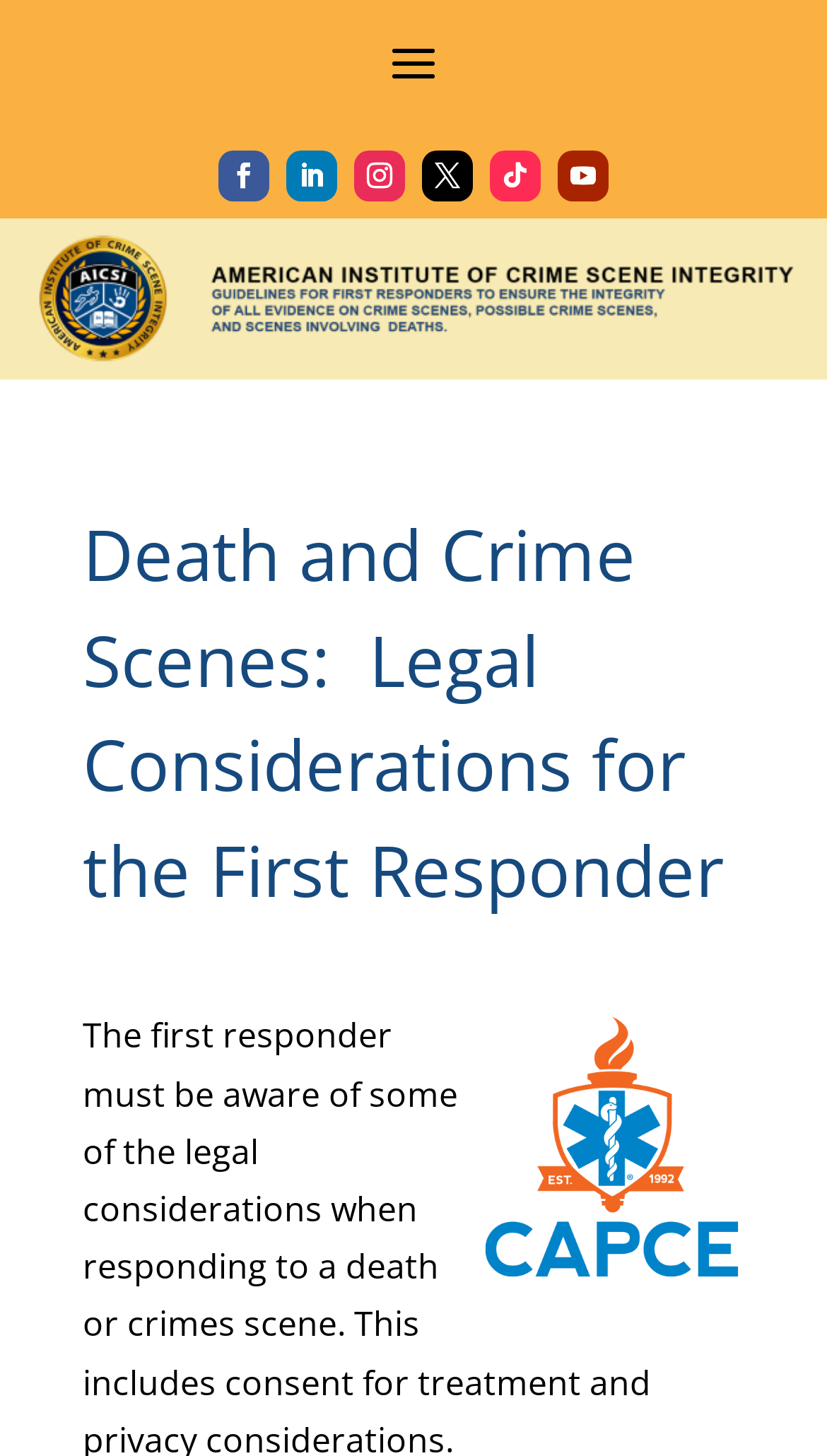Please determine the bounding box coordinates of the element's region to click for the following instruction: "Click the AICSI Header Logo".

[0.021, 0.236, 0.979, 0.269]